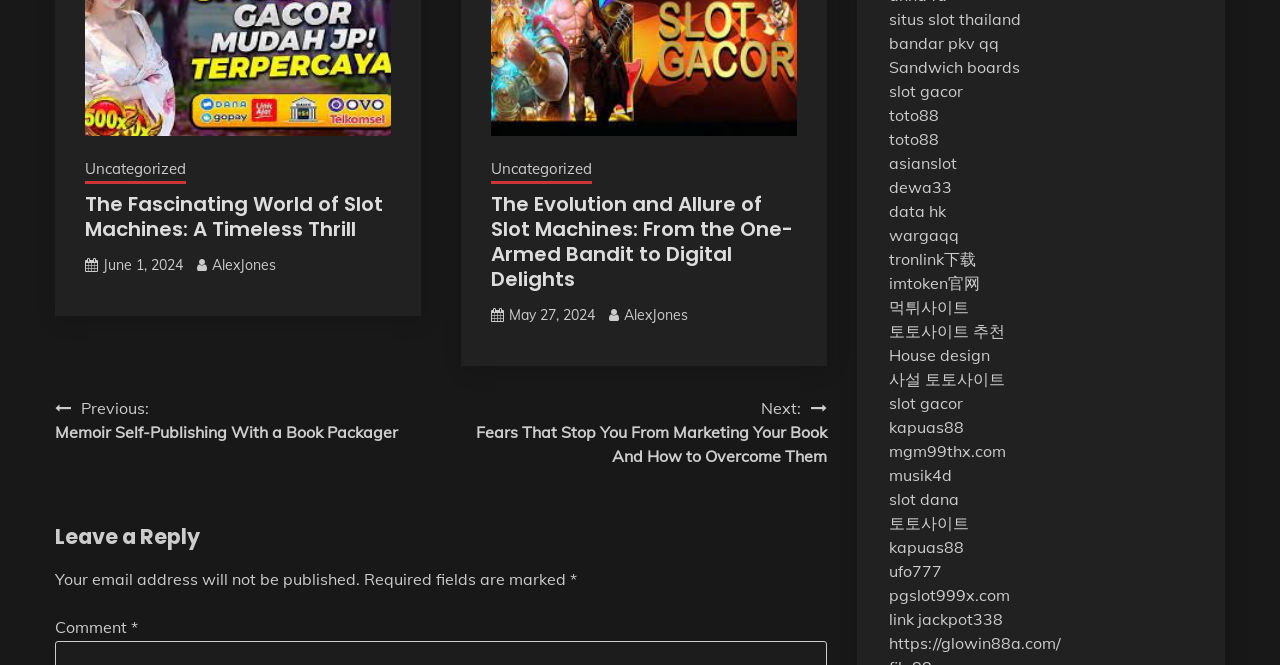Please determine the bounding box coordinates of the element's region to click for the following instruction: "Click on the link to read 'The Fascinating World of Slot Machines: A Timeless Thrill'".

[0.066, 0.289, 0.305, 0.364]